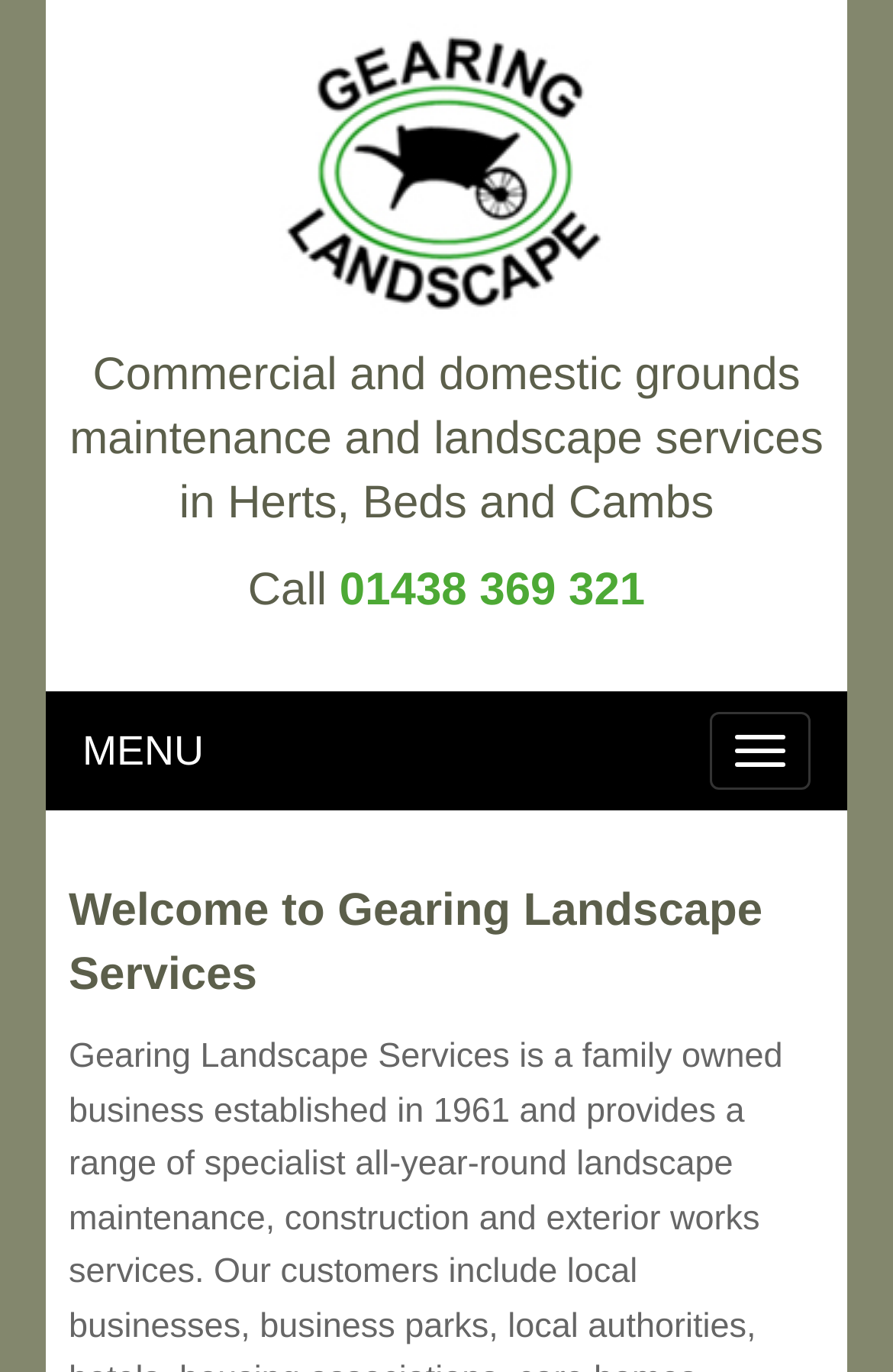Answer the question briefly using a single word or phrase: 
What is the purpose of the button?

Toggle navigation